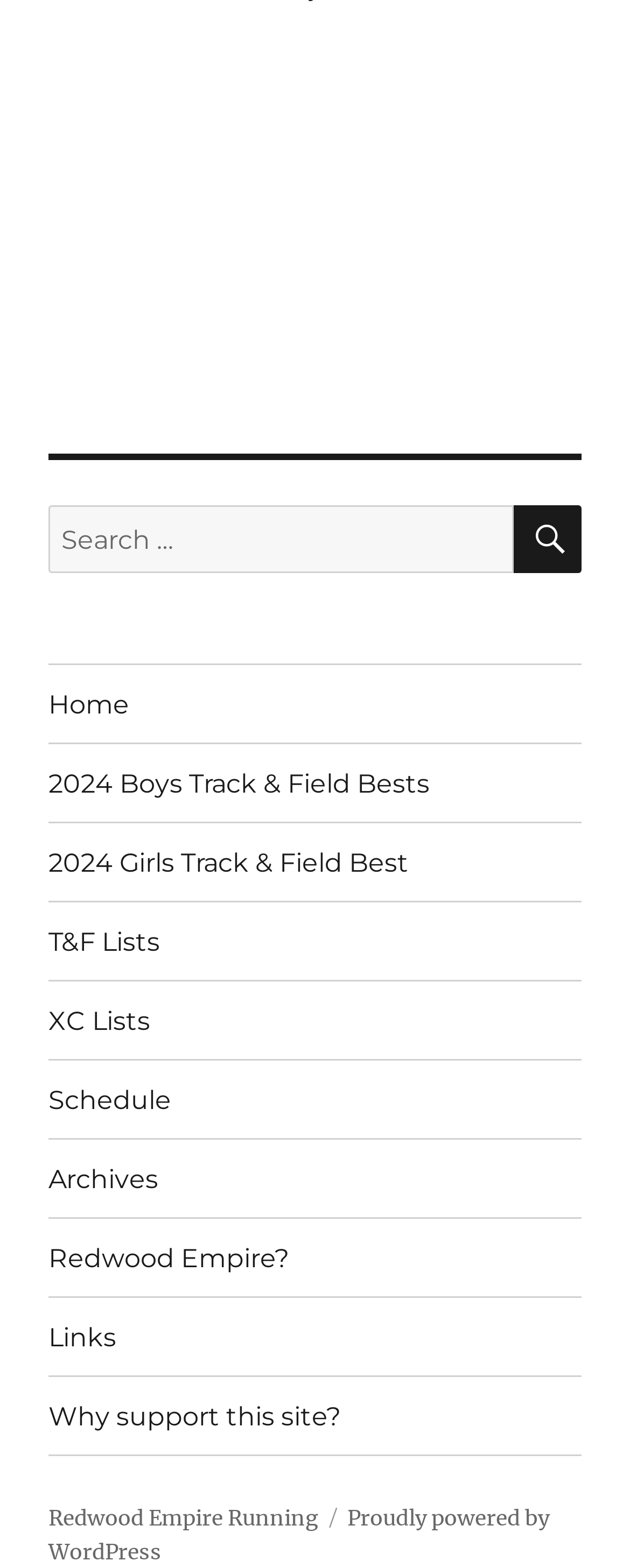What is the purpose of the search box?
Use the image to answer the question with a single word or phrase.

Search for content